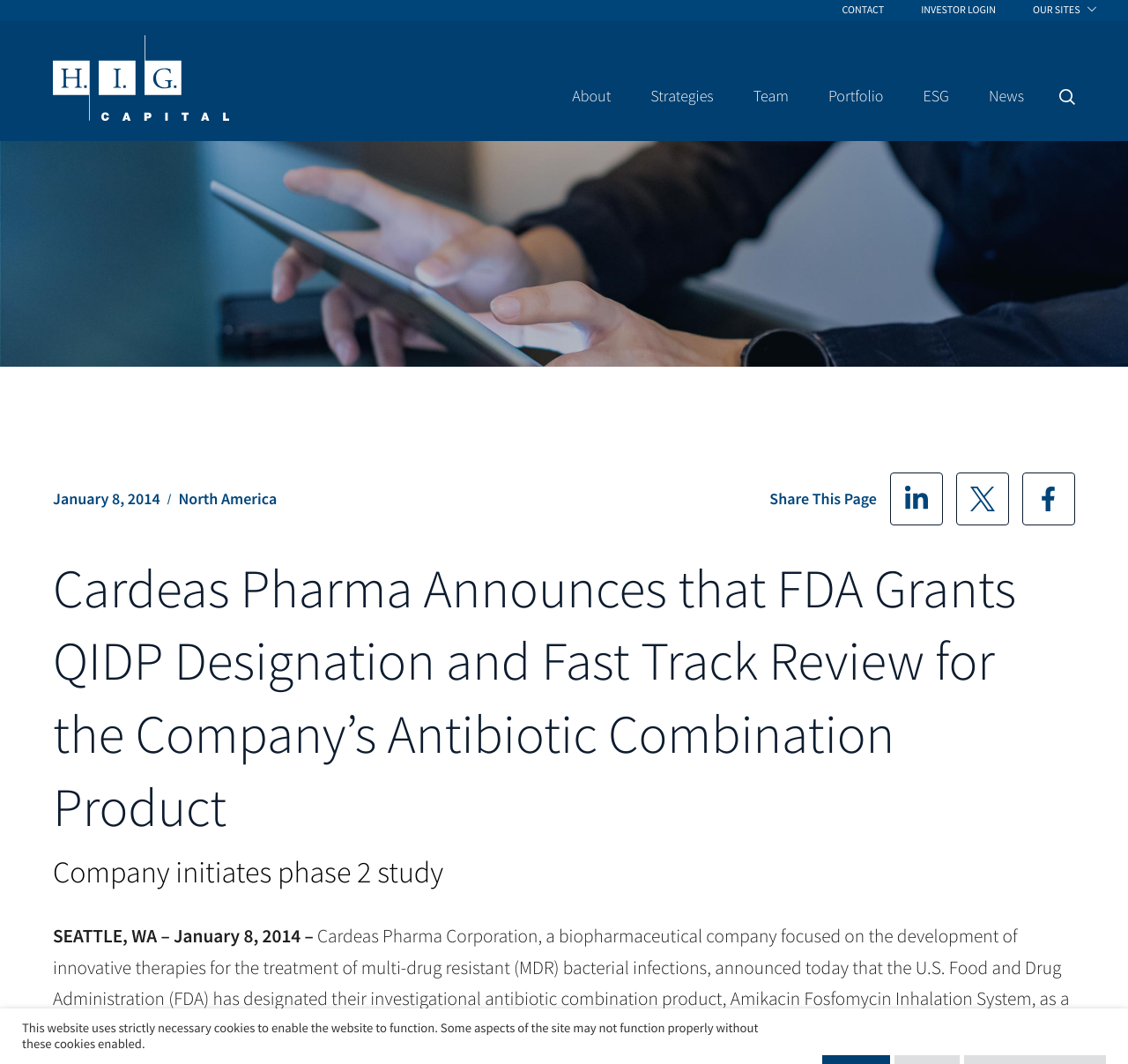Determine the bounding box coordinates for the clickable element to execute this instruction: "Go to About page". Provide the coordinates as four float numbers between 0 and 1, i.e., [left, top, right, bottom].

[0.507, 0.083, 0.542, 0.098]